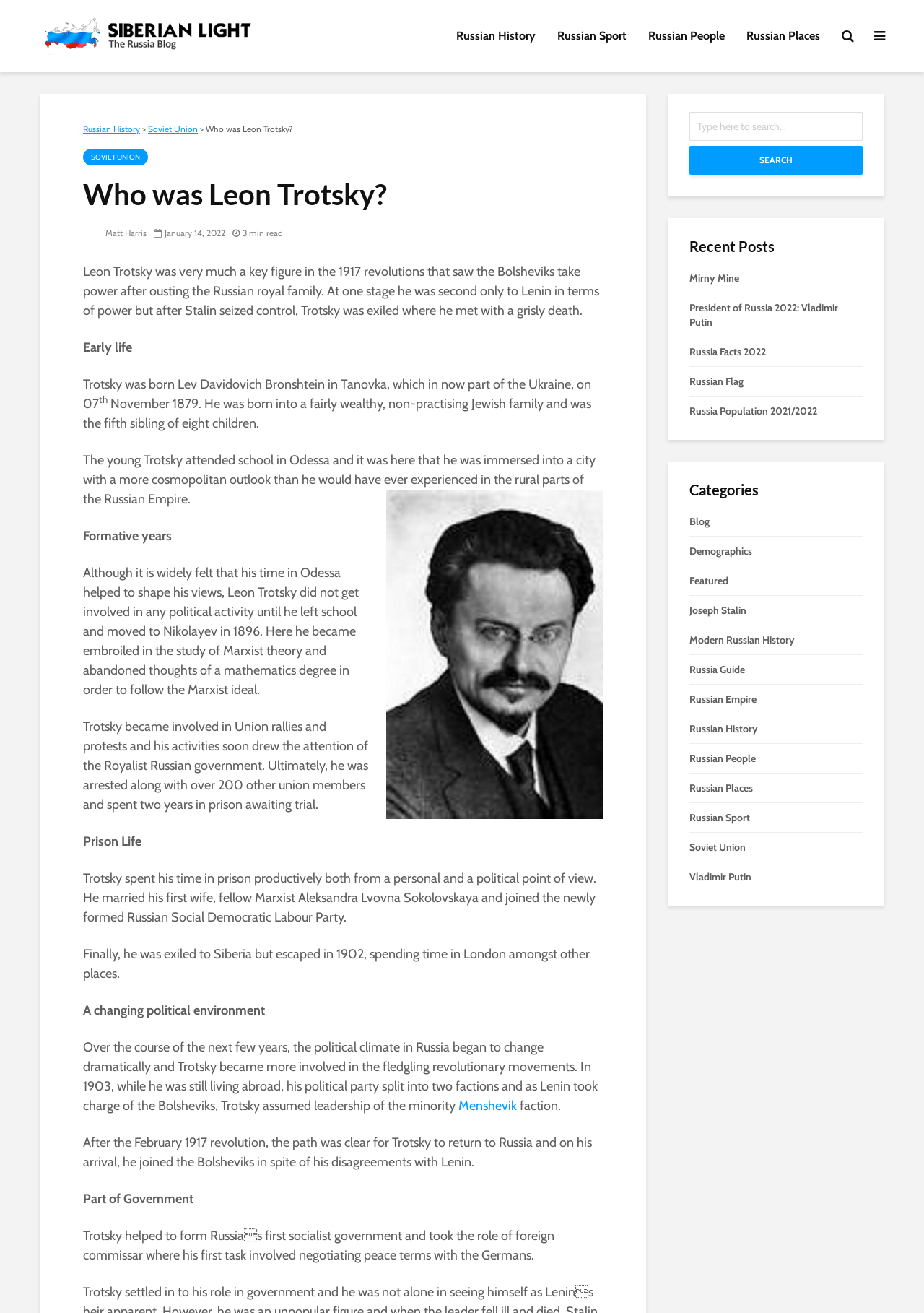Can you find and provide the title of the webpage?

Who was Leon Trotsky?